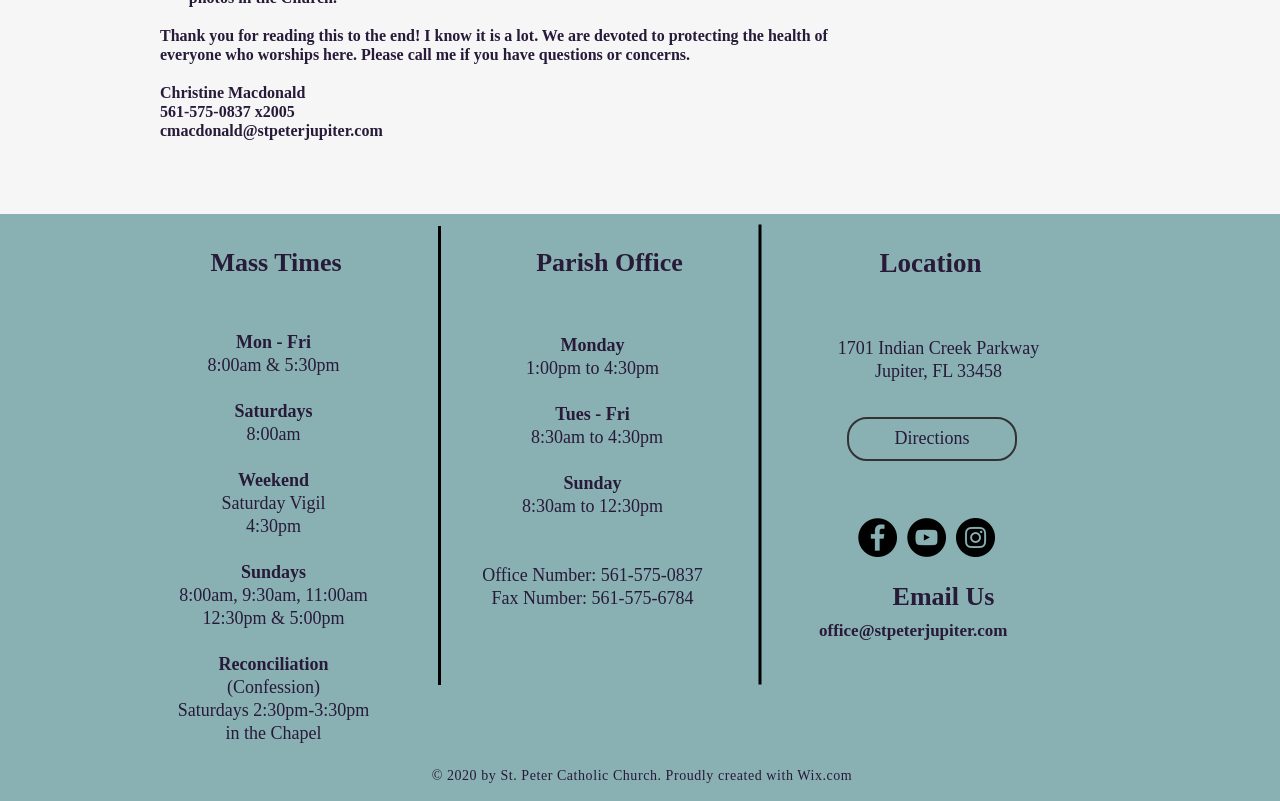Review the image closely and give a comprehensive answer to the question: What is the email address of the church office?

I found the email address by looking at the 'Email Us' section, where it lists the email address as office@stpeterjupiter.com.